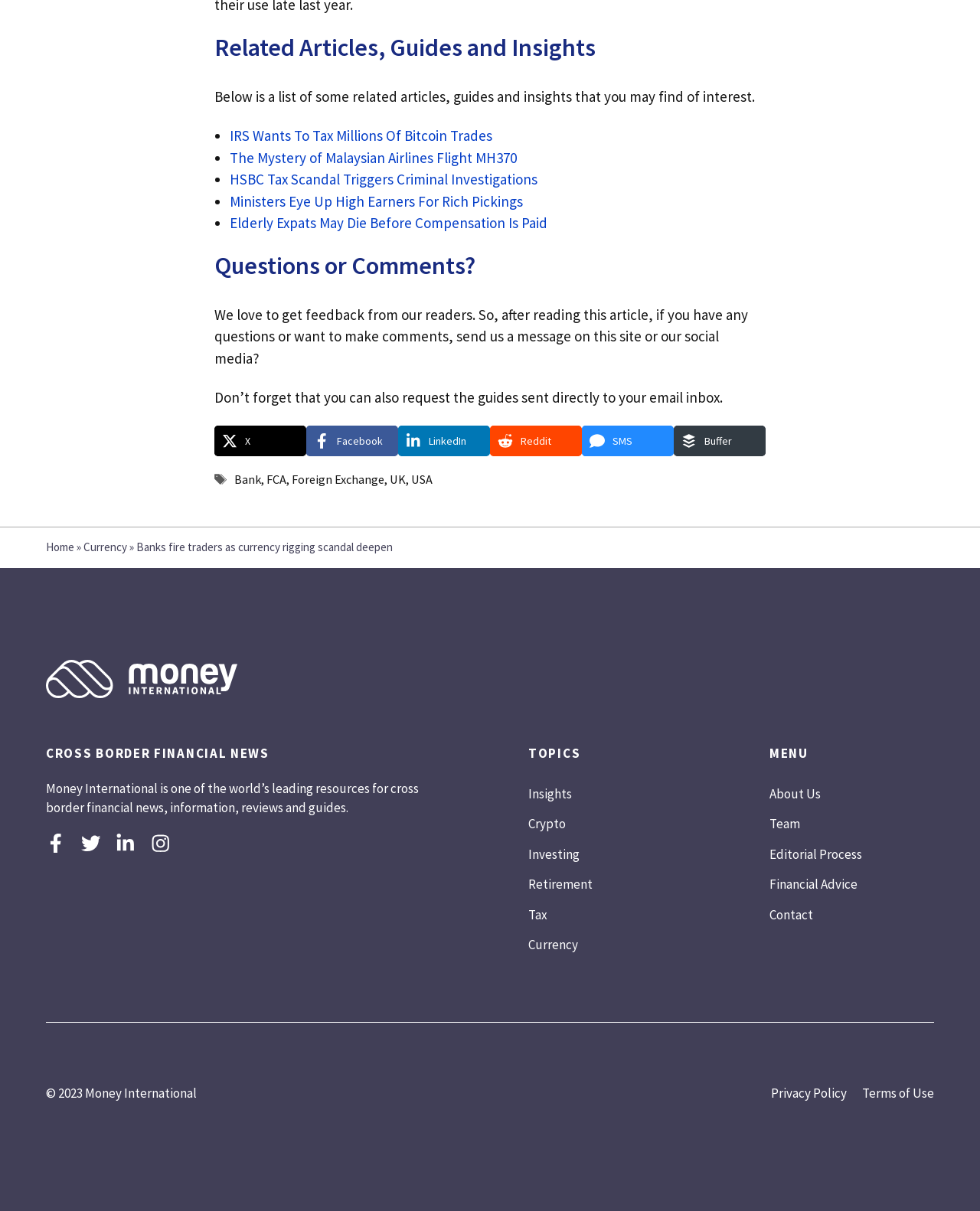Determine the coordinates of the bounding box that should be clicked to complete the instruction: "Click on 'Facebook'". The coordinates should be represented by four float numbers between 0 and 1: [left, top, right, bottom].

[0.312, 0.352, 0.406, 0.377]